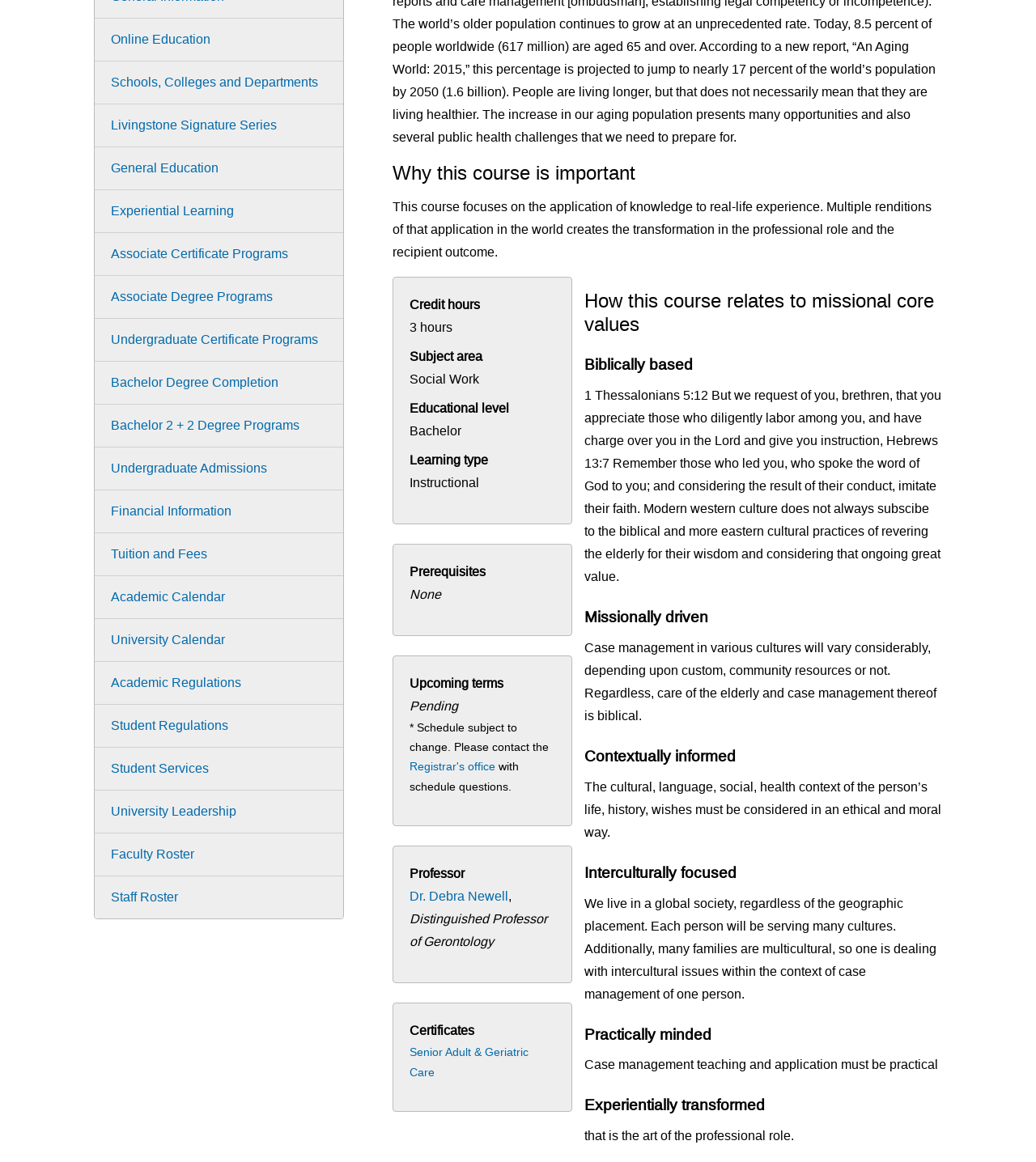Extract the bounding box coordinates for the UI element described by the text: "Dr. Debra Newell". The coordinates should be in the form of [left, top, right, bottom] with values between 0 and 1.

[0.396, 0.765, 0.491, 0.777]